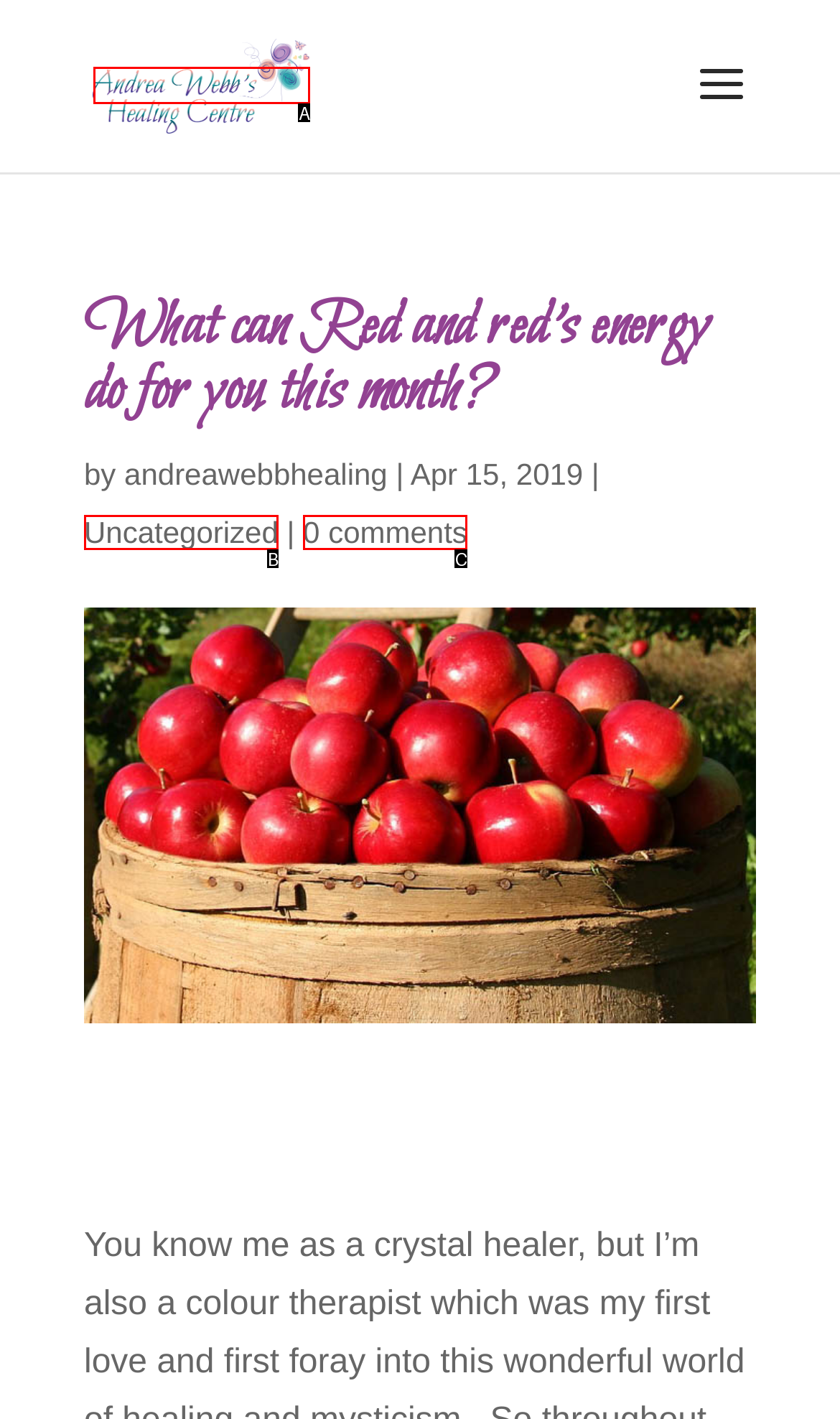Which option is described as follows: 0 comments
Answer with the letter of the matching option directly.

C